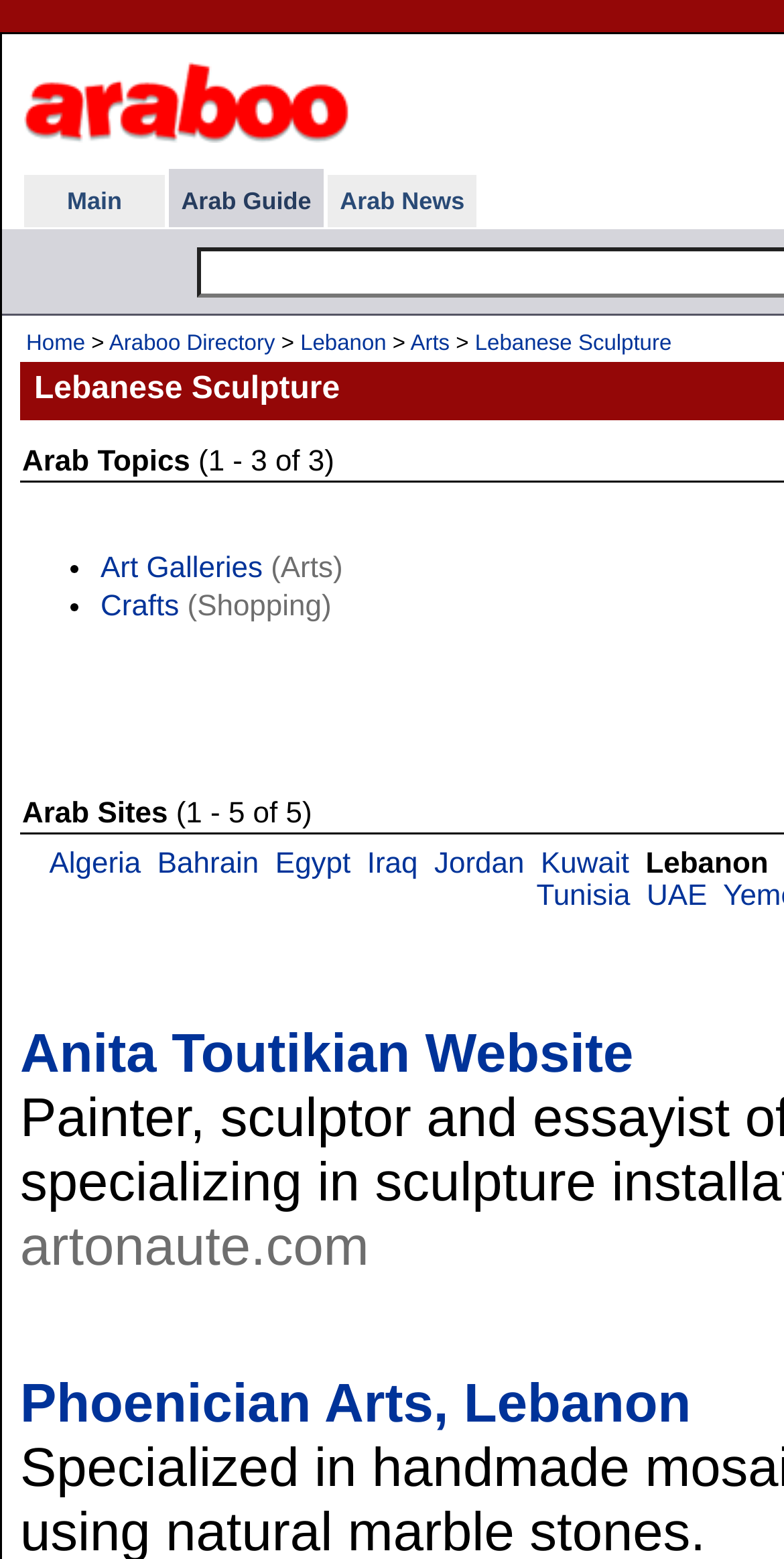What is the name of the art gallery?
Please answer the question with as much detail as possible using the screenshot.

I found the answer by looking at the link with the text 'Phoenician Arts, Lebanon' which is likely to be the name of an art gallery.